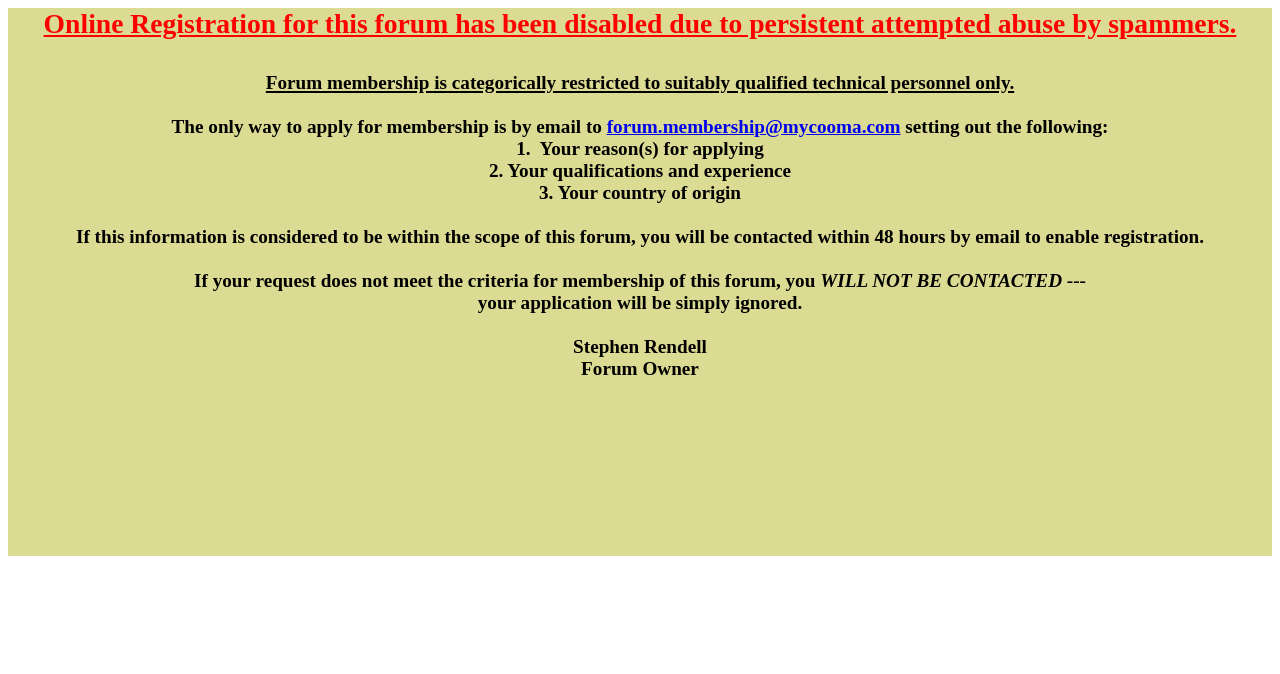How can one apply for membership?
Examine the webpage screenshot and provide an in-depth answer to the question.

The webpage states that 'The only way to apply for membership is by email to forum.membership@mycooma.com'. This indicates that one can apply for membership by sending an email to the specified email address.